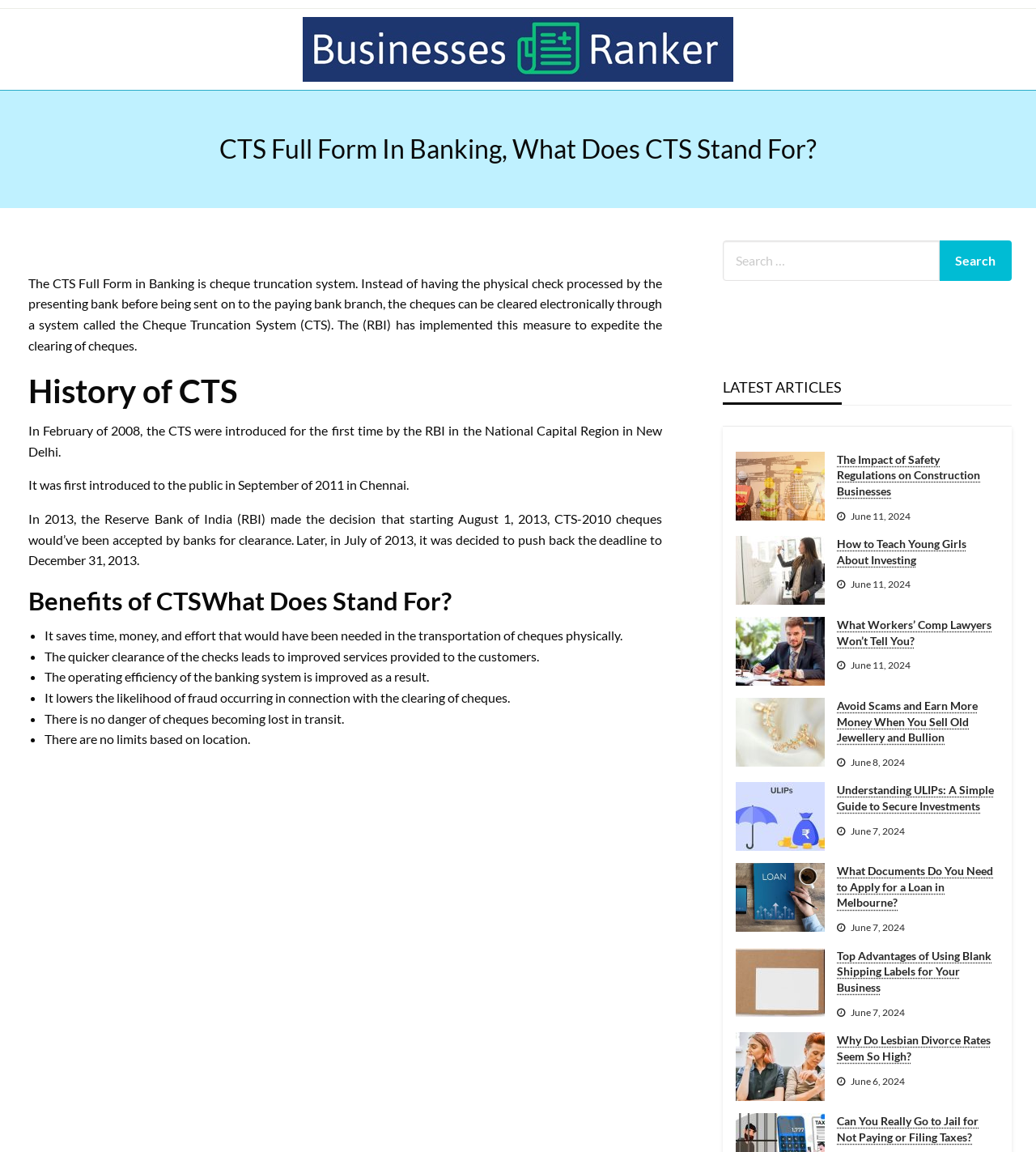Determine the bounding box for the described HTML element: "alt="Construction Industry"". Ensure the coordinates are four float numbers between 0 and 1 in the format [left, top, right, bottom].

[0.71, 0.413, 0.796, 0.427]